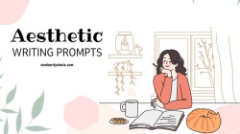What is visible through the window?
Please provide a single word or phrase as your answer based on the image.

plants